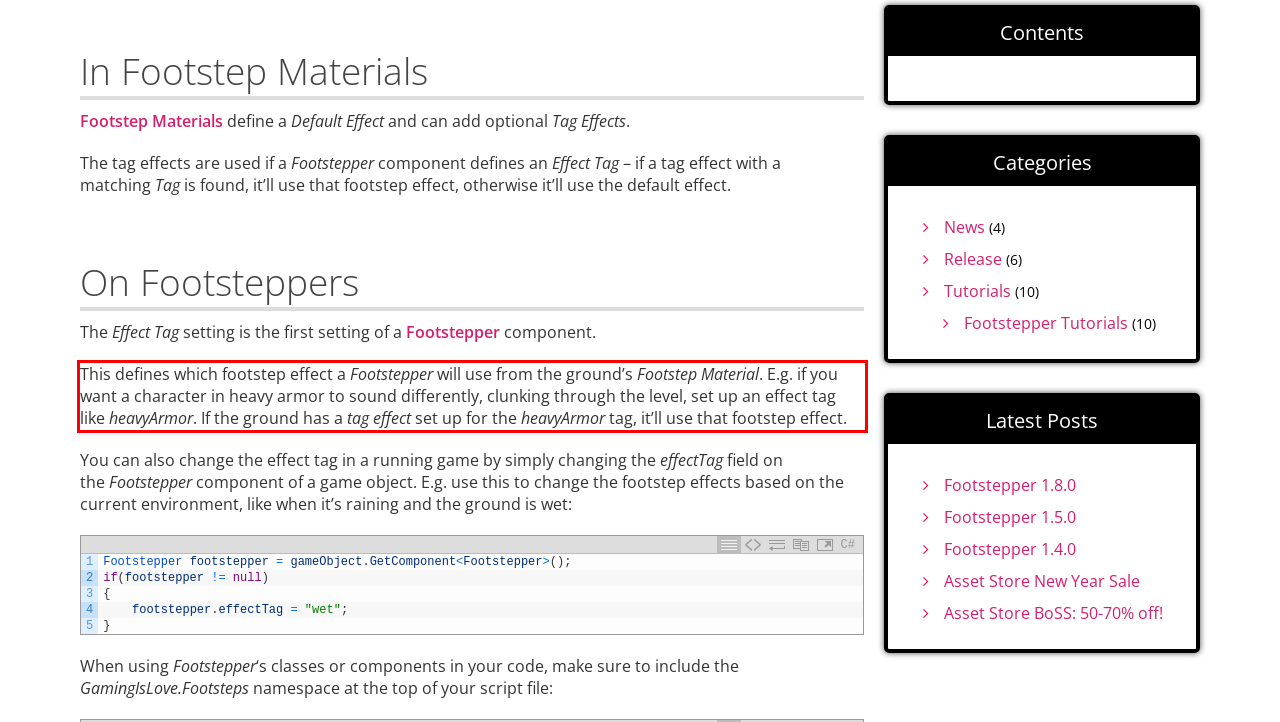Please examine the screenshot of the webpage and read the text present within the red rectangle bounding box.

This defines which footstep effect a Footstepper will use from the ground’s Footstep Material. E.g. if you want a character in heavy armor to sound differently, clunking through the level, set up an effect tag like heavyArmor. If the ground has a tag effect set up for the heavyArmor tag, it’ll use that footstep effect.